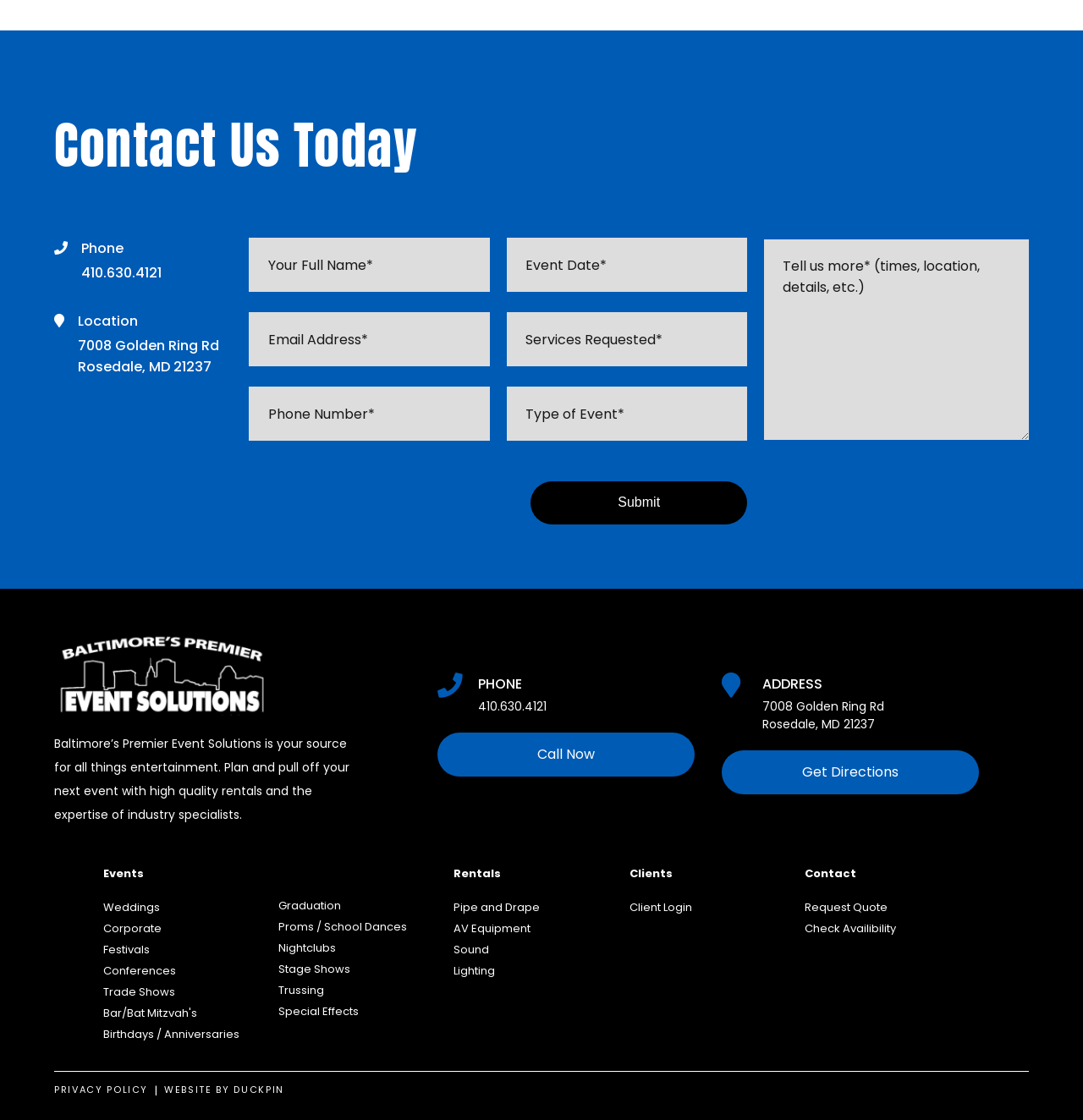Identify the bounding box coordinates of the clickable region required to complete the instruction: "Enter your full name". The coordinates should be given as four float numbers within the range of 0 and 1, i.e., [left, top, right, bottom].

[0.23, 0.213, 0.452, 0.261]